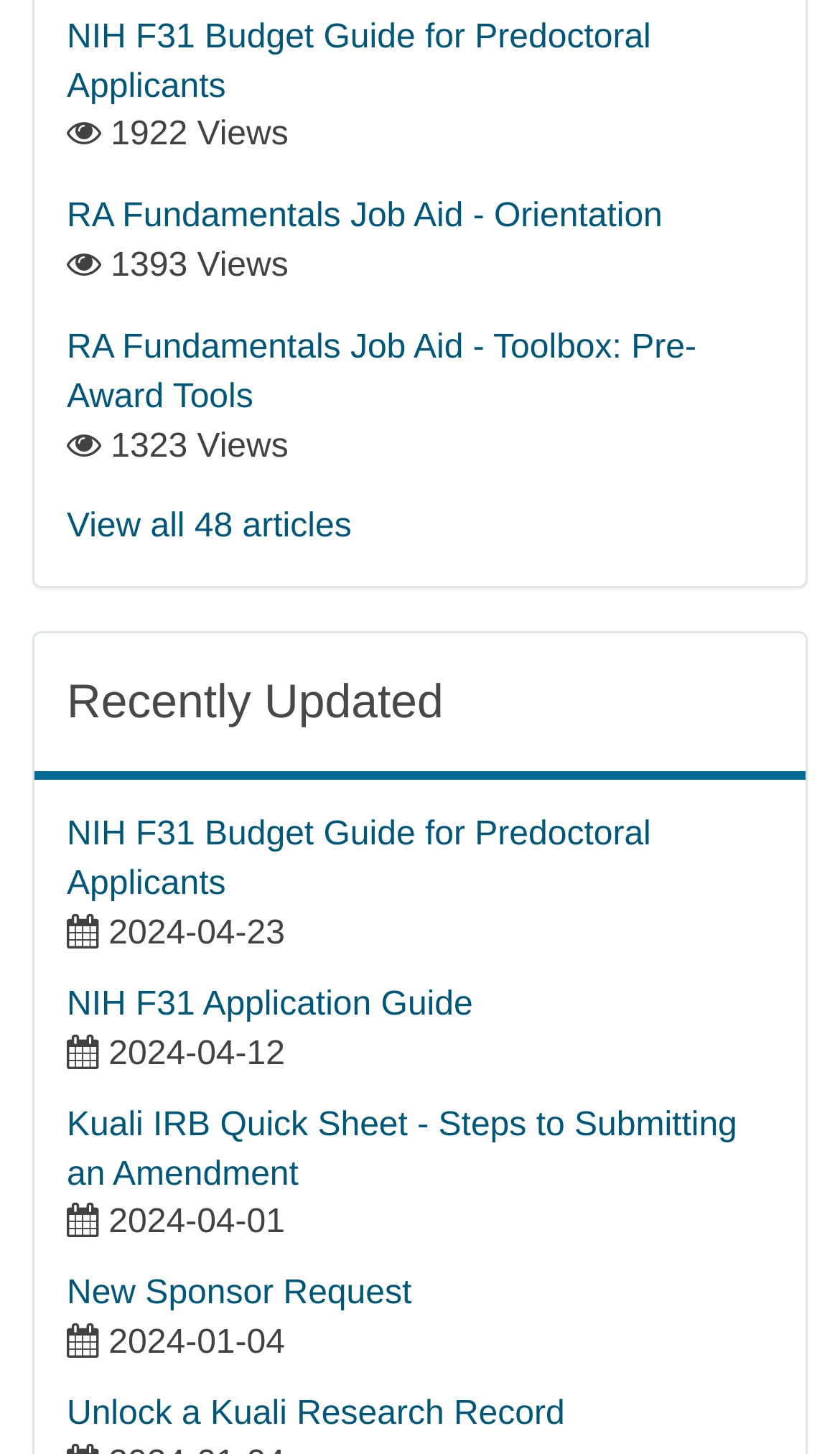Can you find the bounding box coordinates for the element that needs to be clicked to execute this instruction: "View NIH F31 Budget Guide for Predoctoral Applicants"? The coordinates should be given as four float numbers between 0 and 1, i.e., [left, top, right, bottom].

[0.079, 0.013, 0.775, 0.072]